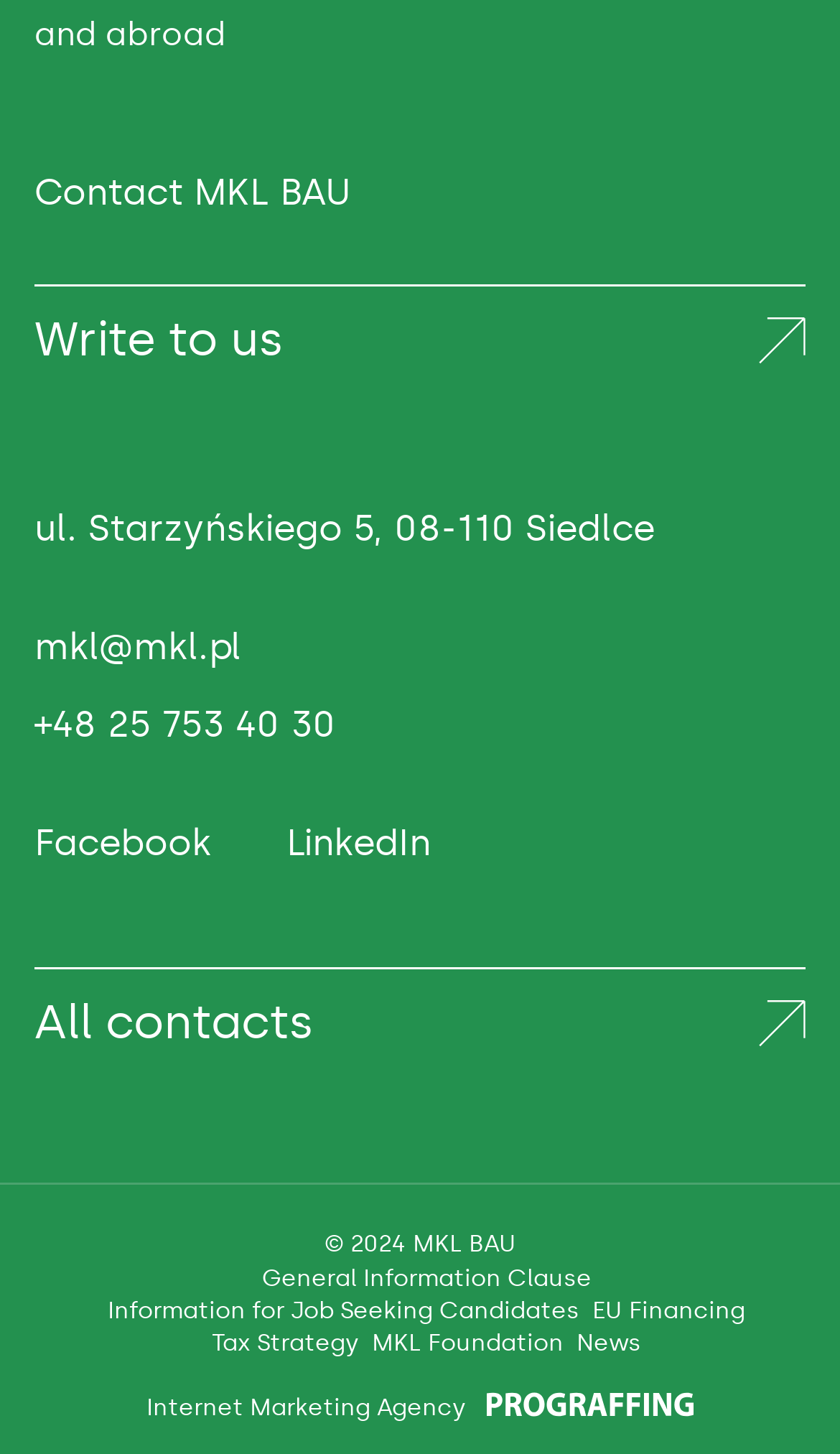Please study the image and answer the question comprehensively:
What is the name of the company?

I found the company name by looking at the static text element located at [0.041, 0.116, 0.418, 0.146] which contains the company name 'Contact MKL BAU'.